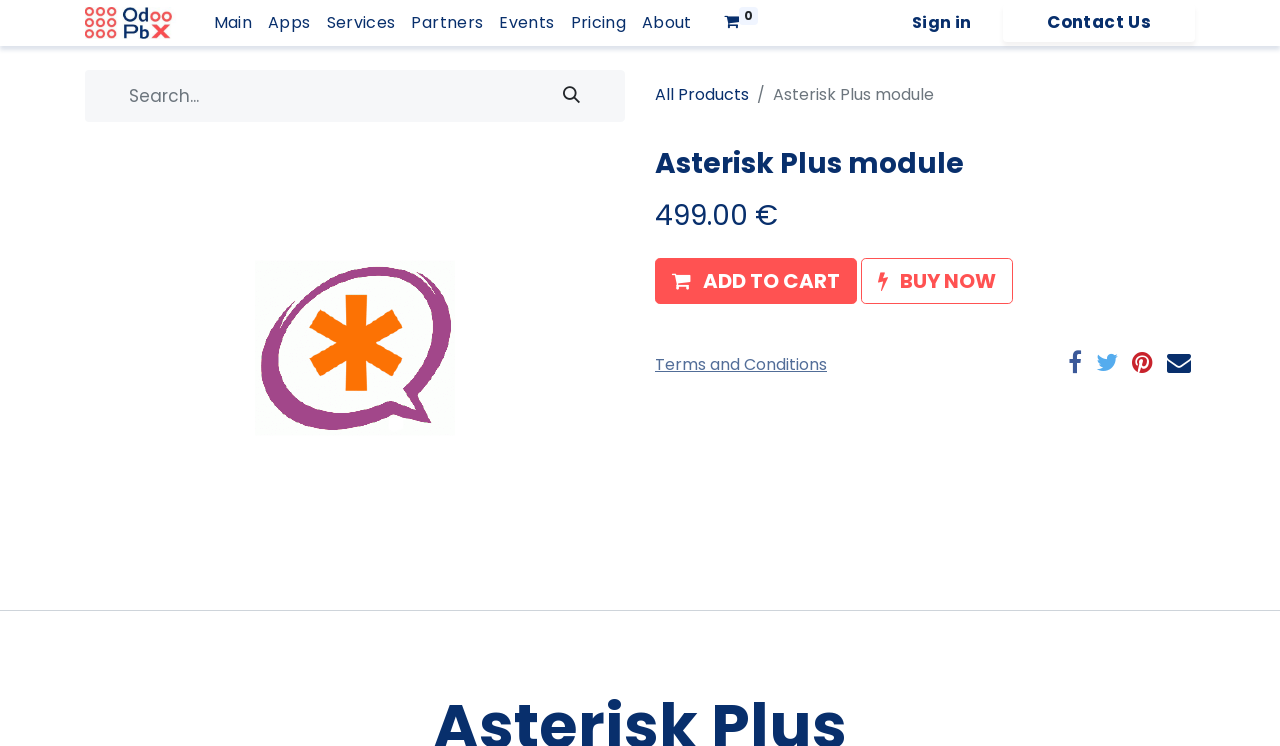Please give a succinct answer using a single word or phrase:
How many navigation menu items are there?

7